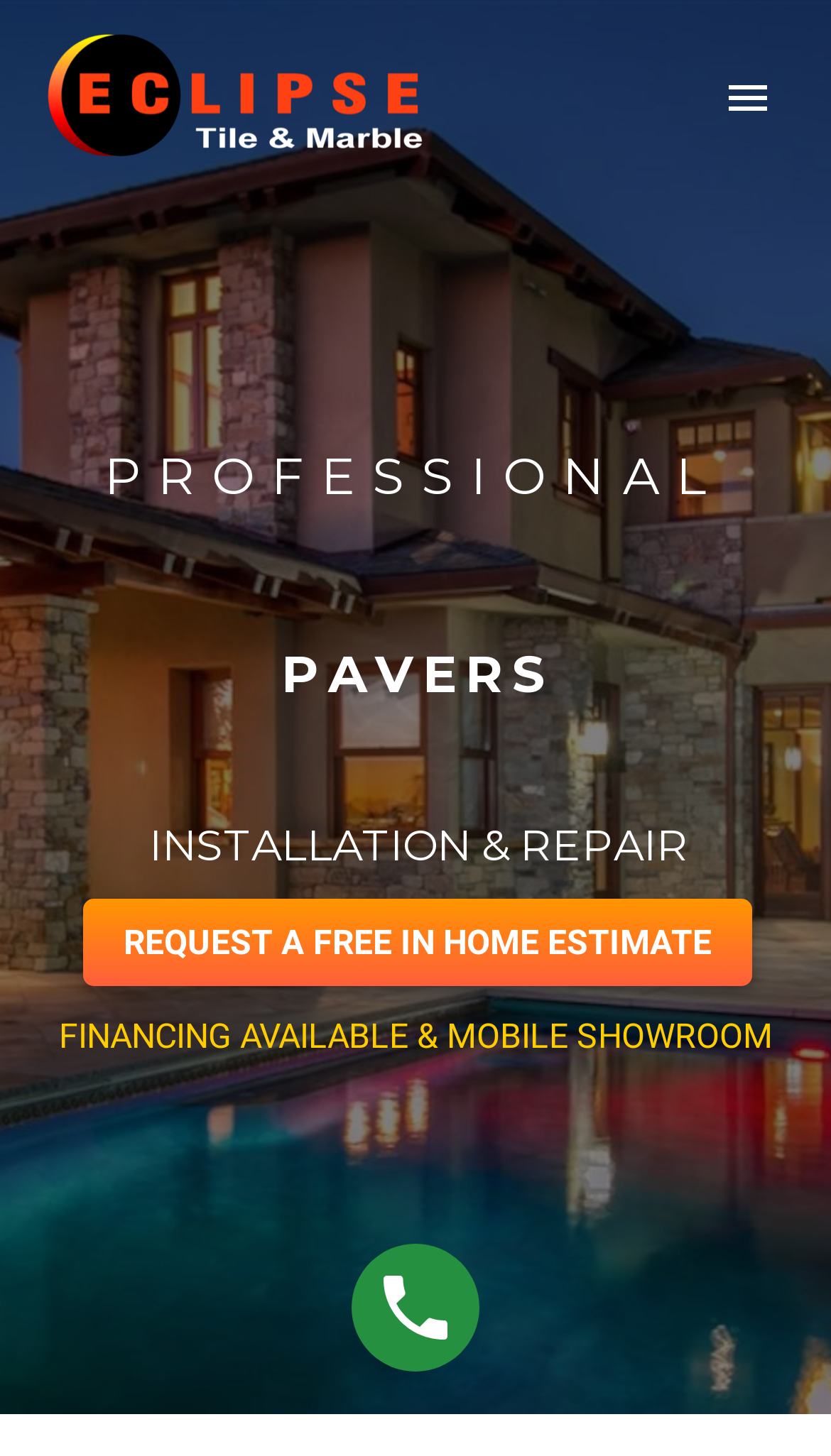Answer this question using a single word or a brief phrase:
What is the first letter of the word 'PORTFOLIO'?

P